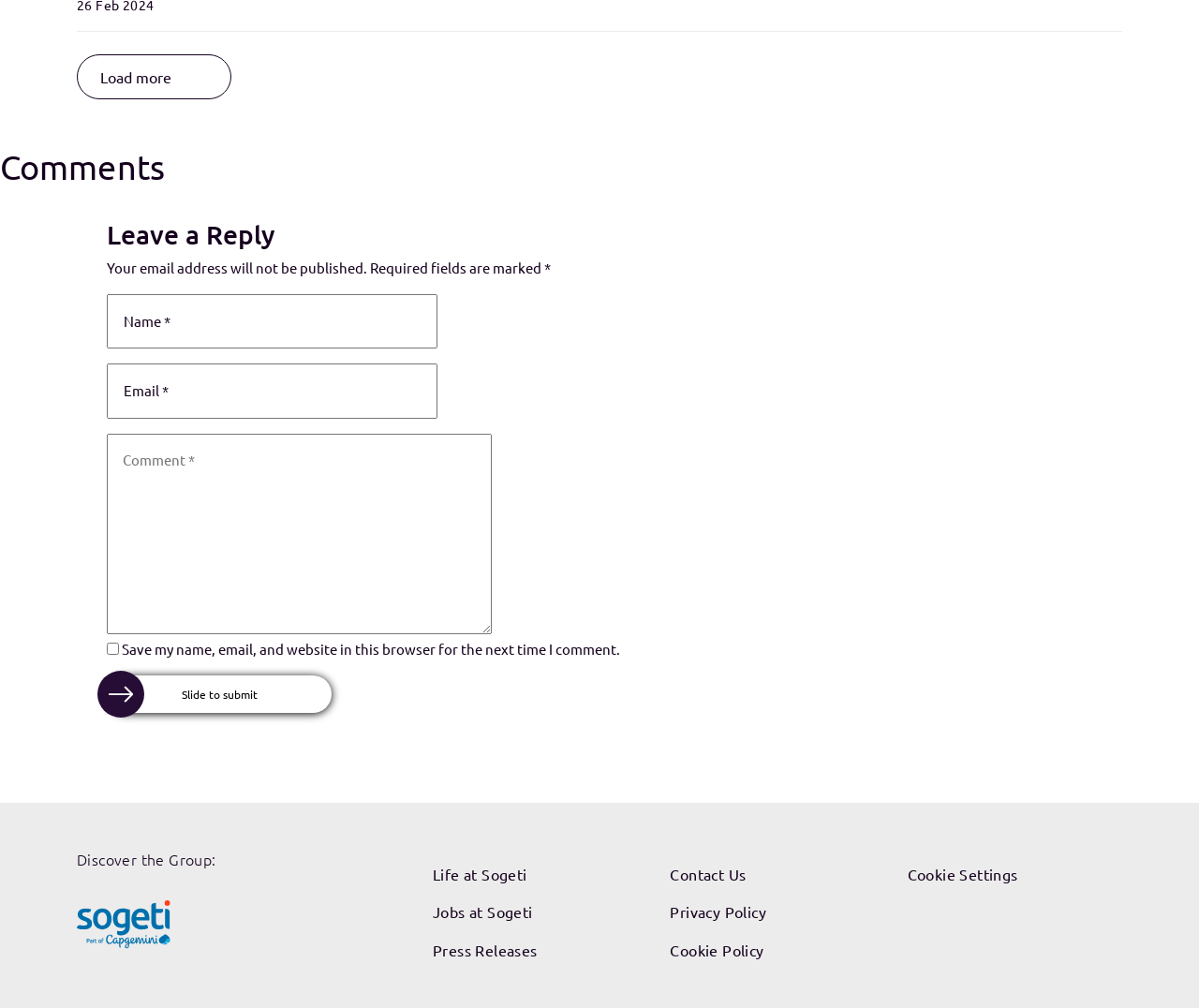Determine the bounding box coordinates of the region I should click to achieve the following instruction: "Enter name". Ensure the bounding box coordinates are four float numbers between 0 and 1, i.e., [left, top, right, bottom].

[0.089, 0.291, 0.365, 0.346]